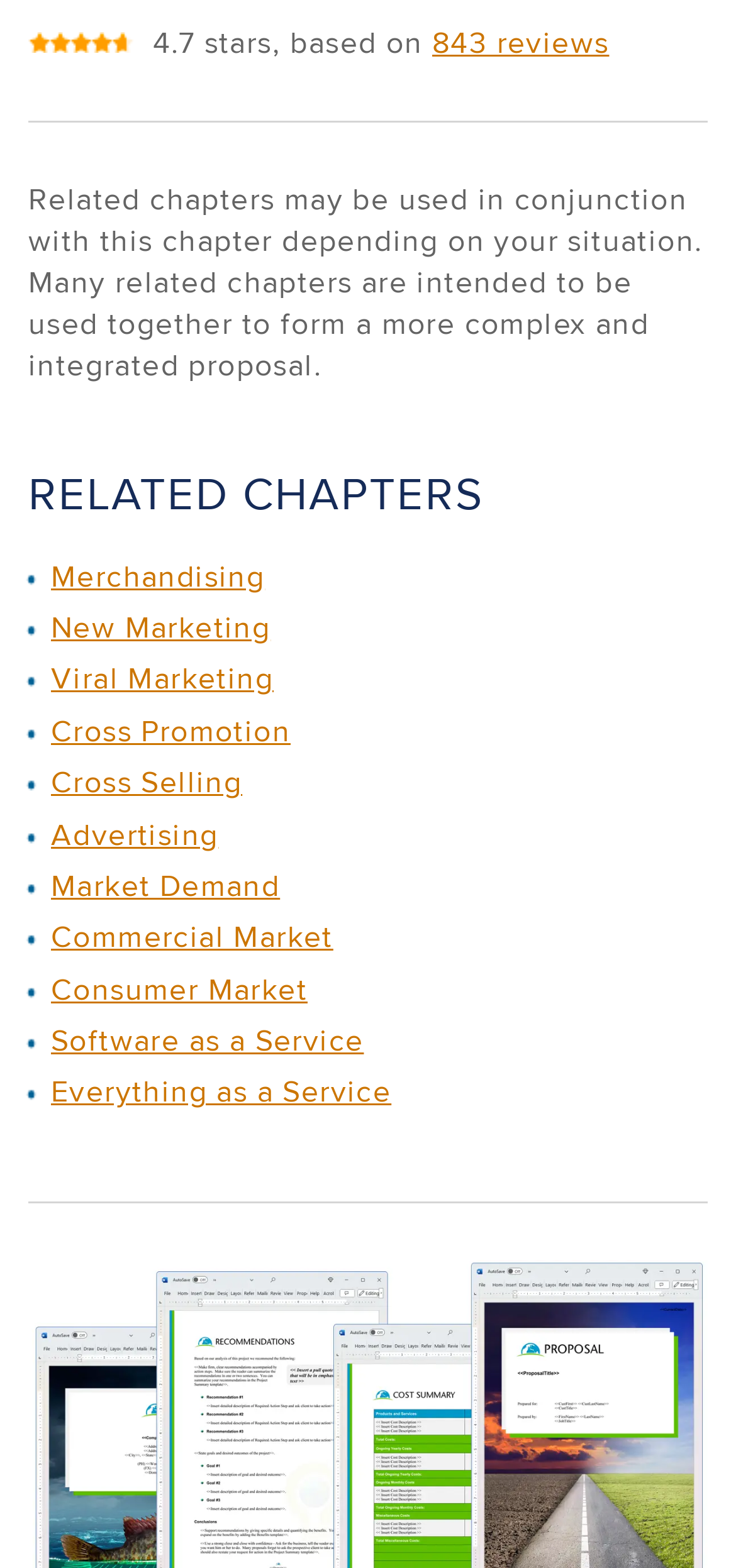Locate the bounding box coordinates of the element to click to perform the following action: 'explore Cross Selling'. The coordinates should be given as four float values between 0 and 1, in the form of [left, top, right, bottom].

[0.069, 0.485, 0.329, 0.513]